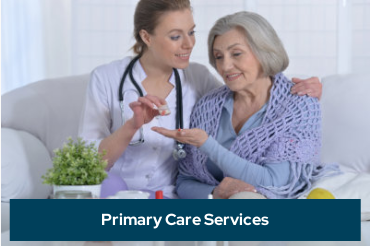What is the focus of the care being offered?
Based on the screenshot, respond with a single word or phrase.

Personalized healthcare